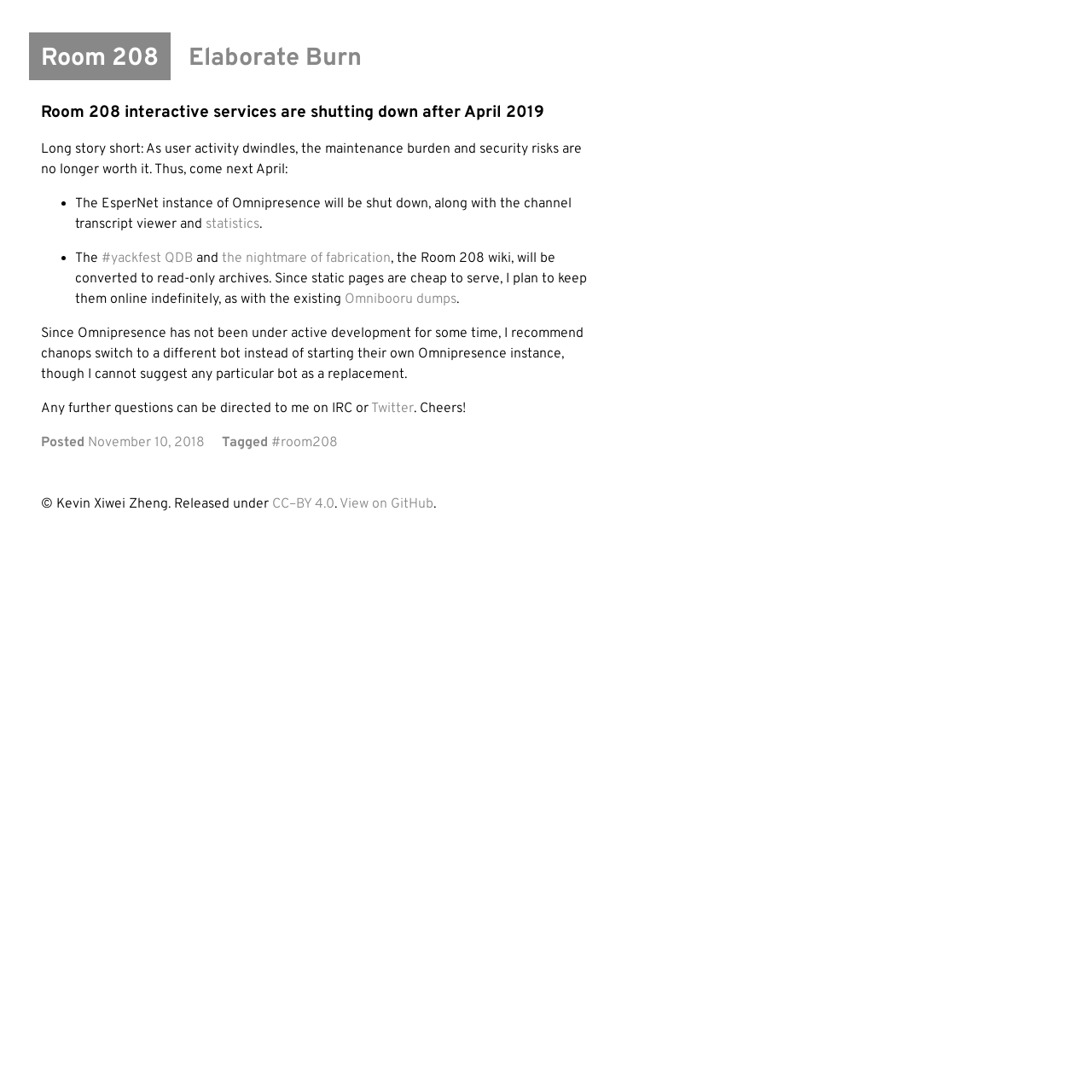What is the name of the service shutting down?
Based on the visual content, answer with a single word or a brief phrase.

Room 208 interactive services